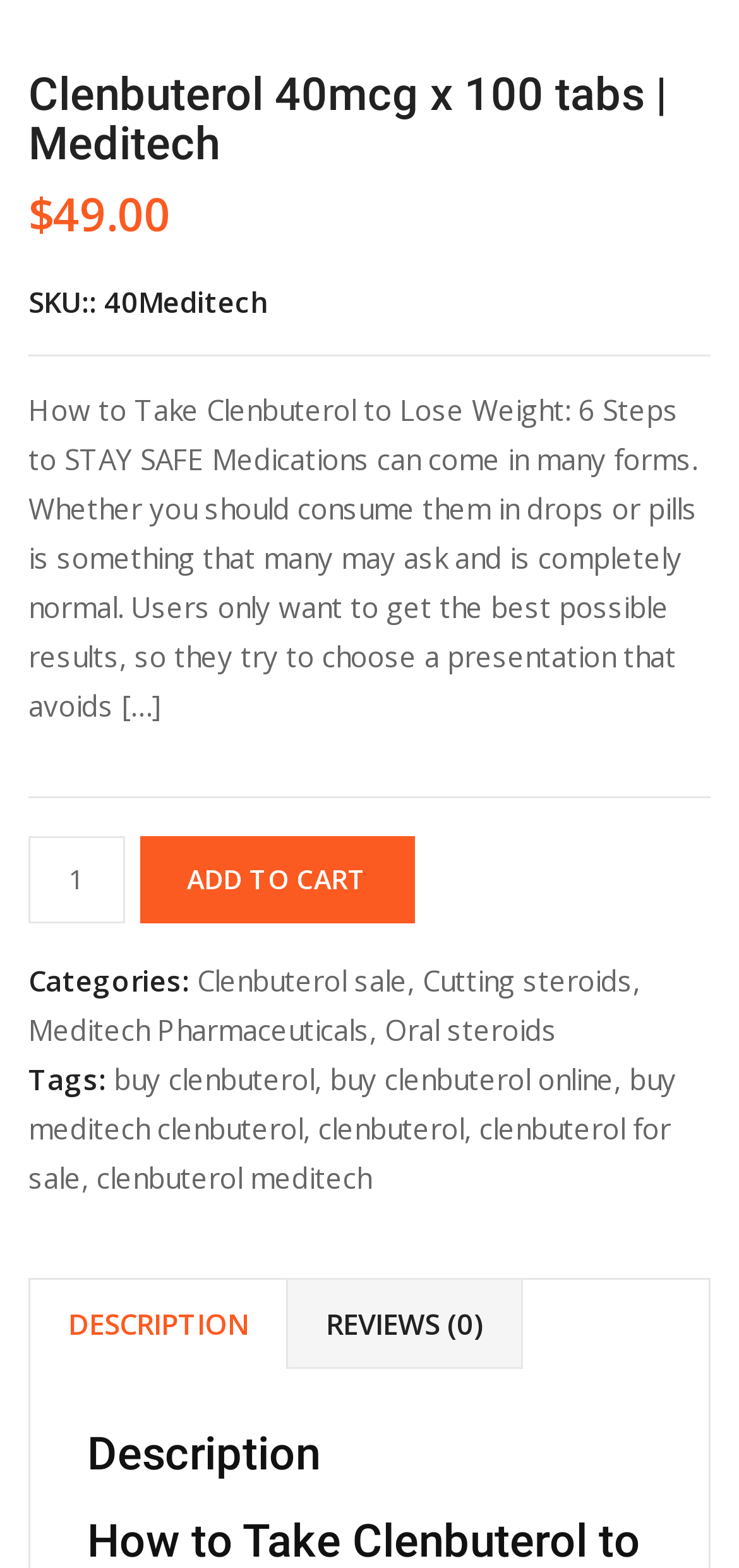Locate the coordinates of the bounding box for the clickable region that fulfills this instruction: "Click the 'Clenbuterol sale' link".

[0.267, 0.613, 0.551, 0.637]